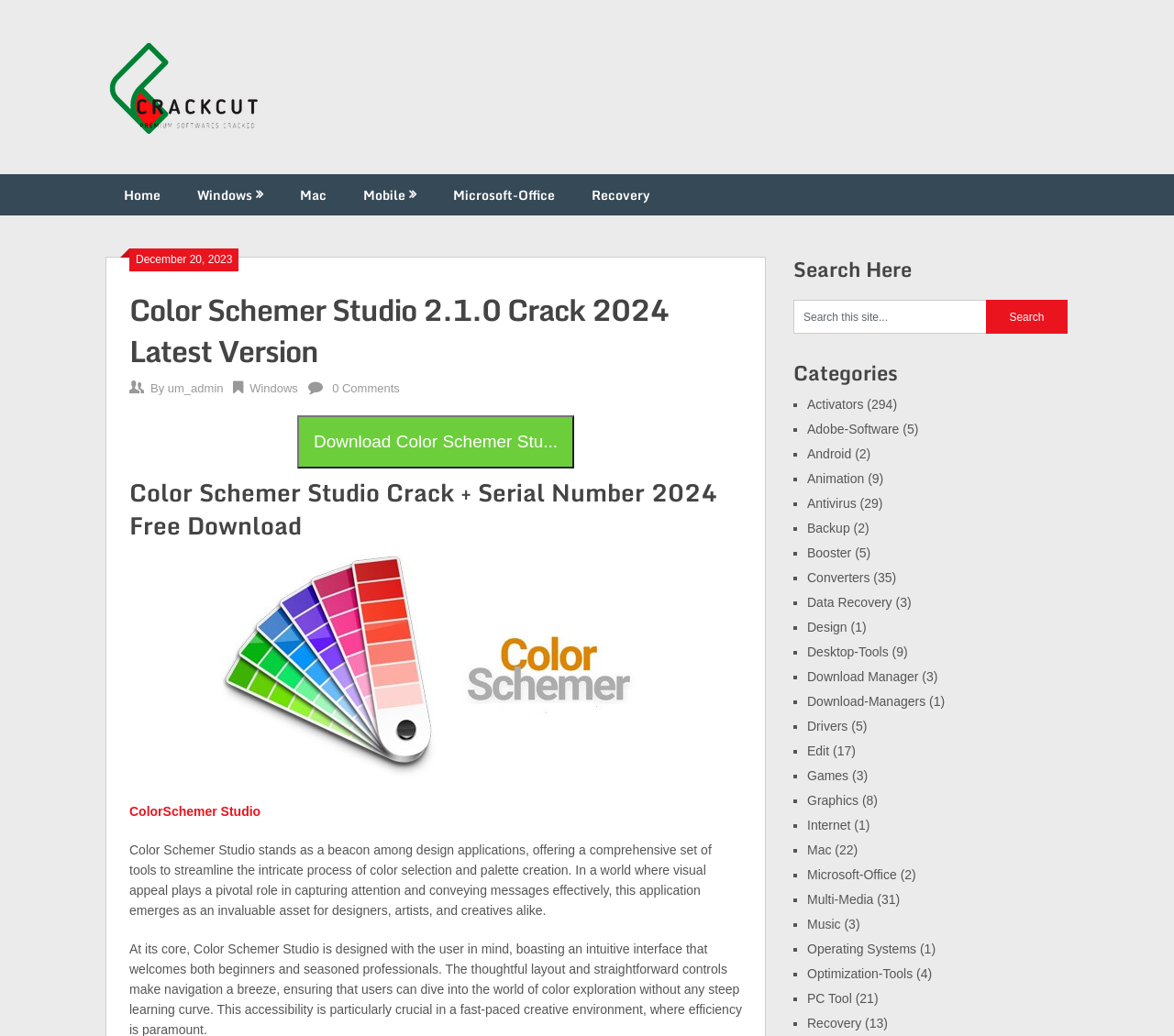Using the information from the screenshot, answer the following question thoroughly:
What is the purpose of the application Color Schemer Studio?

I found the answer by reading the static text element on the webpage, which describes Color Schemer Studio as a 'beacon among design applications, offering a comprehensive set of tools to streamline the intricate process of color selection and palette creation'.